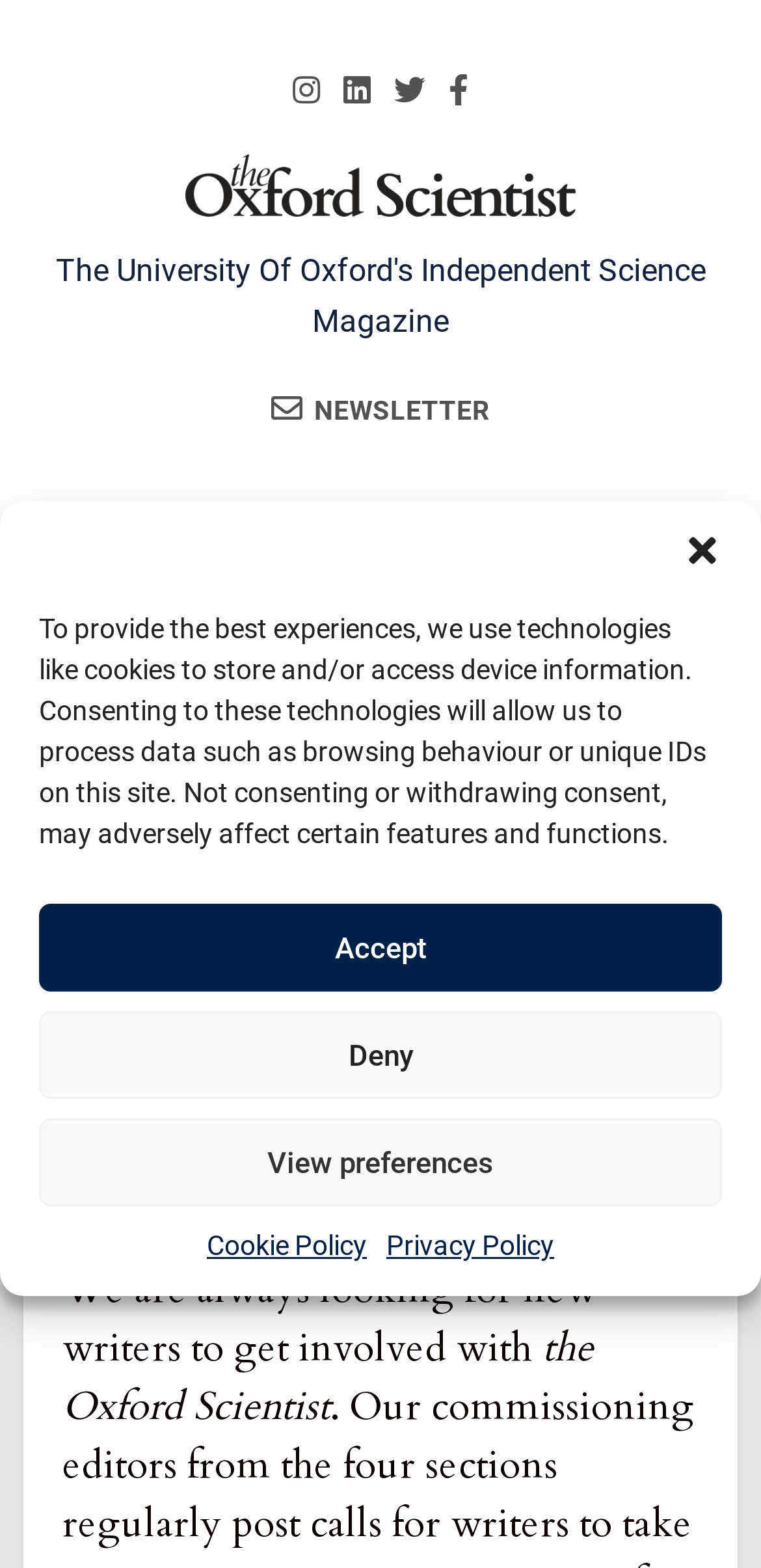Determine the bounding box coordinates of the region I should click to achieve the following instruction: "Click the close dialogue button". Ensure the bounding box coordinates are four float numbers between 0 and 1, i.e., [left, top, right, bottom].

[0.897, 0.339, 0.949, 0.363]